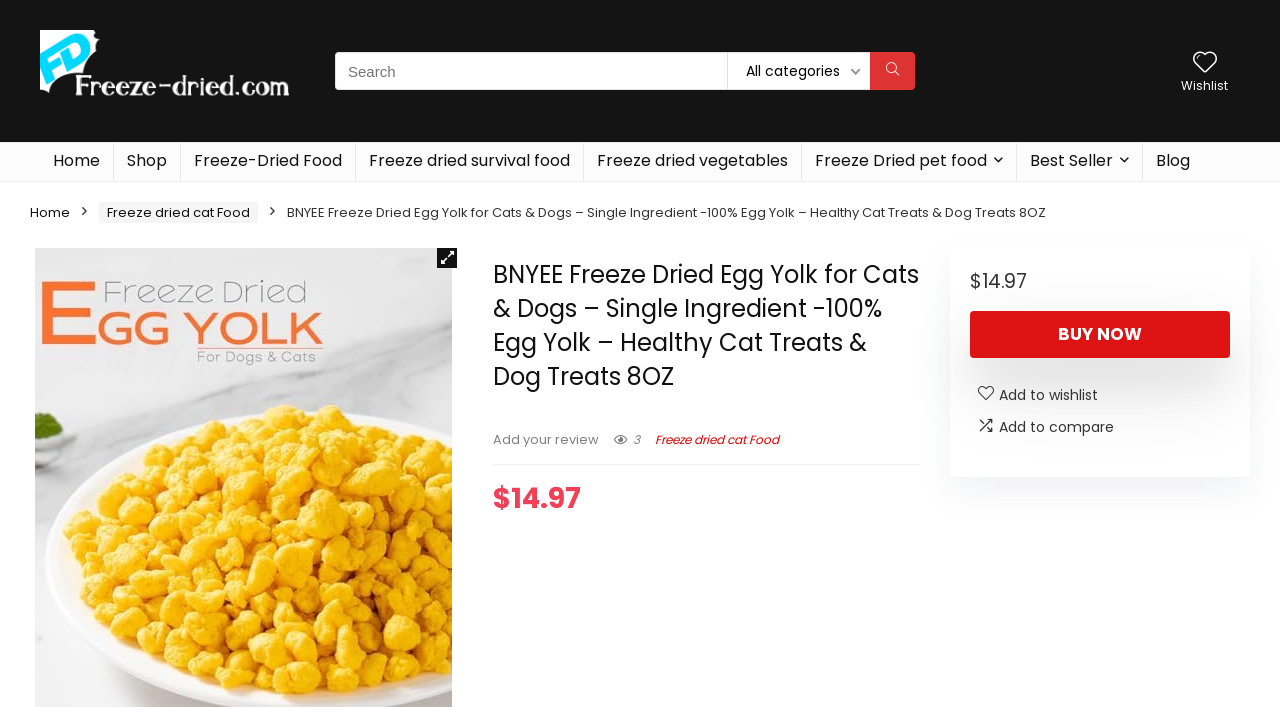Answer the following in one word or a short phrase: 
What is the call-to-action button's text?

BUY NOW